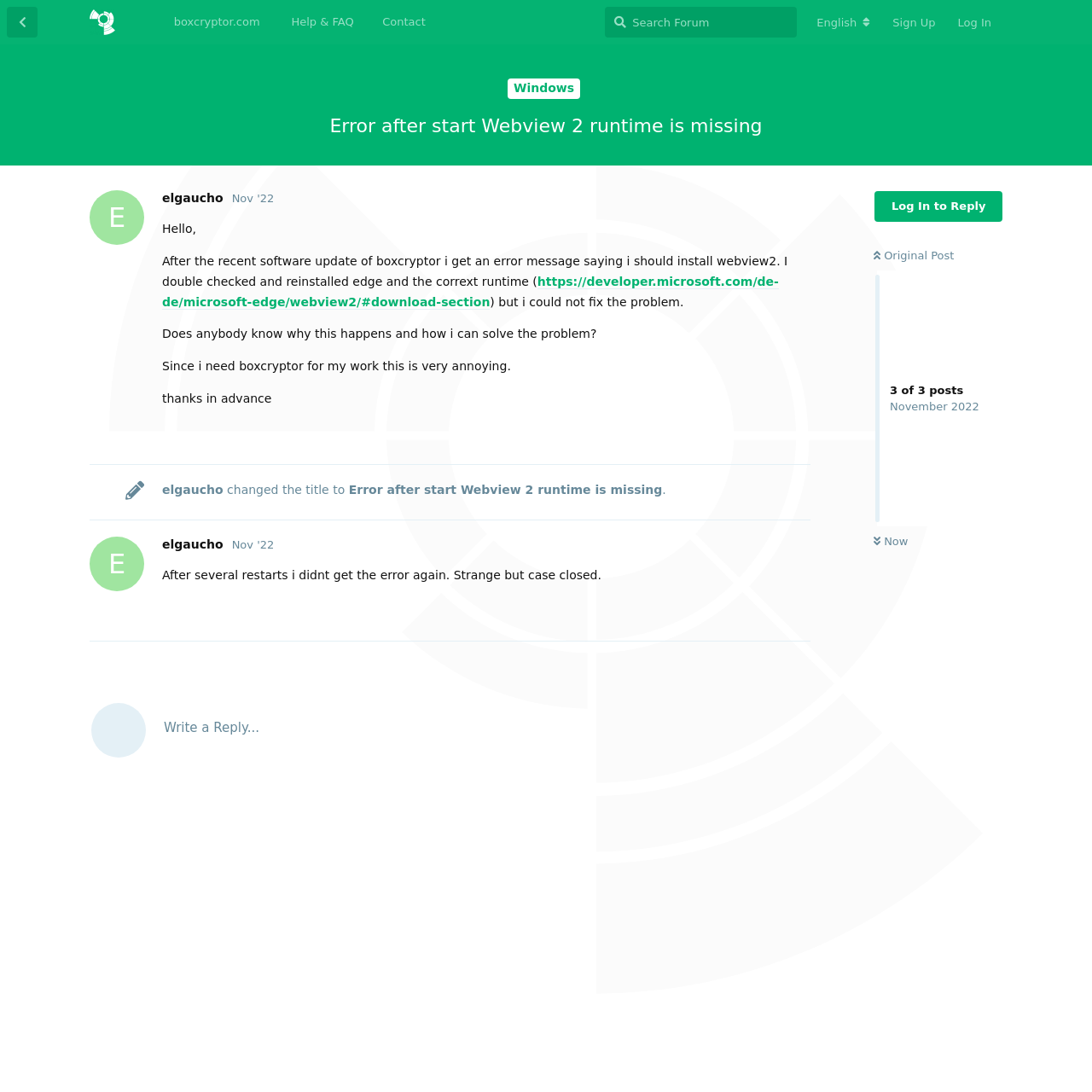Please provide a short answer using a single word or phrase for the question:
What is the error message about?

Webview 2 runtime is missing